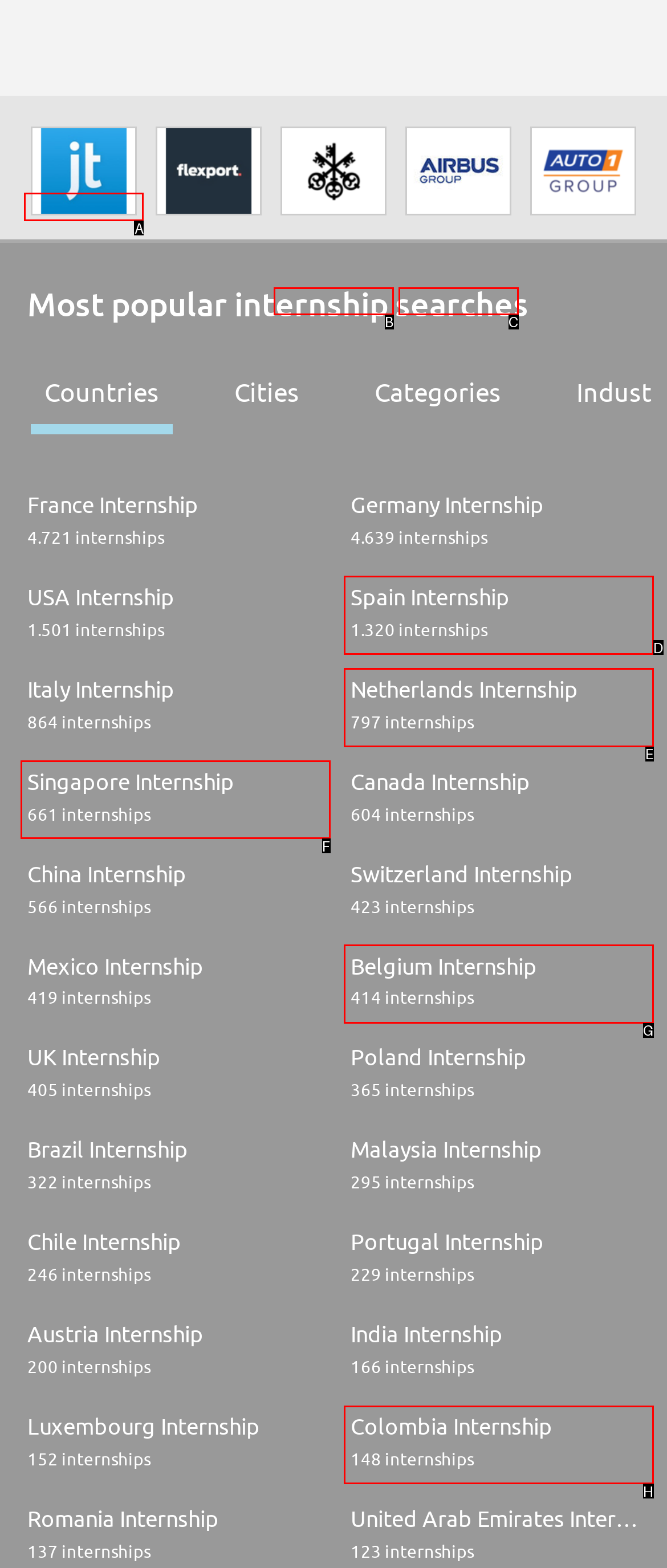For the task: Click on Jobandtalent, identify the HTML element to click.
Provide the letter corresponding to the right choice from the given options.

A